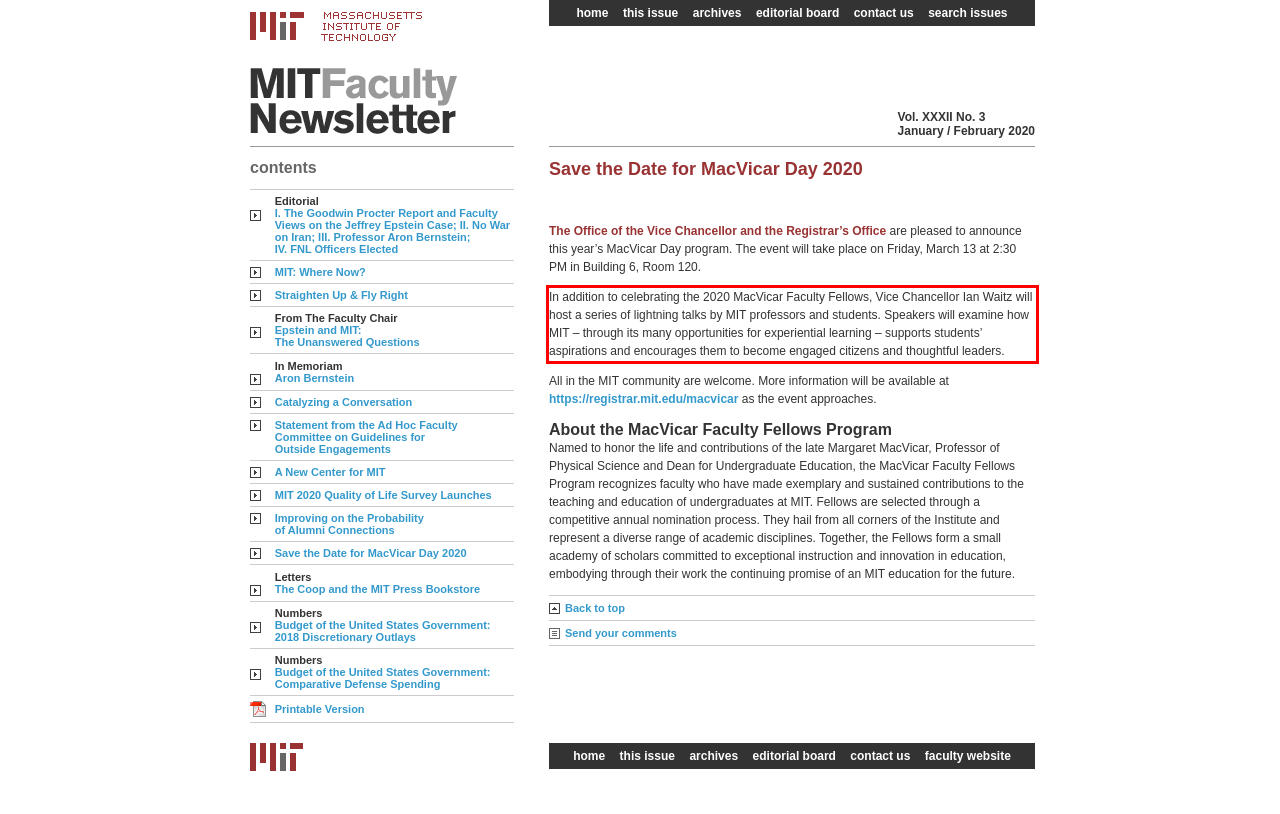Given the screenshot of the webpage, identify the red bounding box, and recognize the text content inside that red bounding box.

In addition to celebrating the 2020 MacVicar Faculty Fellows, Vice Chancellor Ian Waitz will host a series of lightning talks by MIT professors and students. Speakers will examine how MIT – through its many opportunities for experiential learning – supports students’ aspirations and encourages them to become engaged citizens and thoughtful leaders.